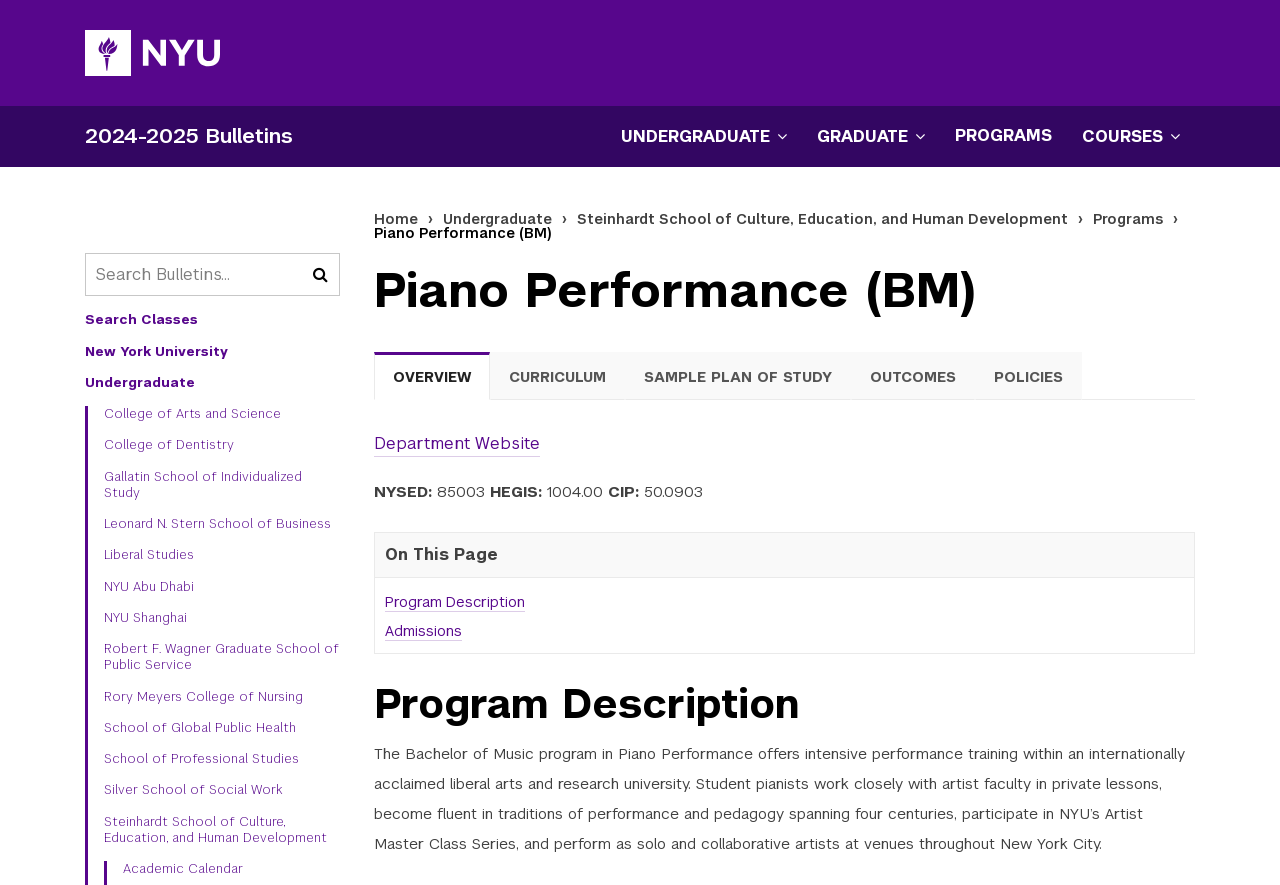Identify and extract the main heading from the webpage.

Piano Performance (BM)